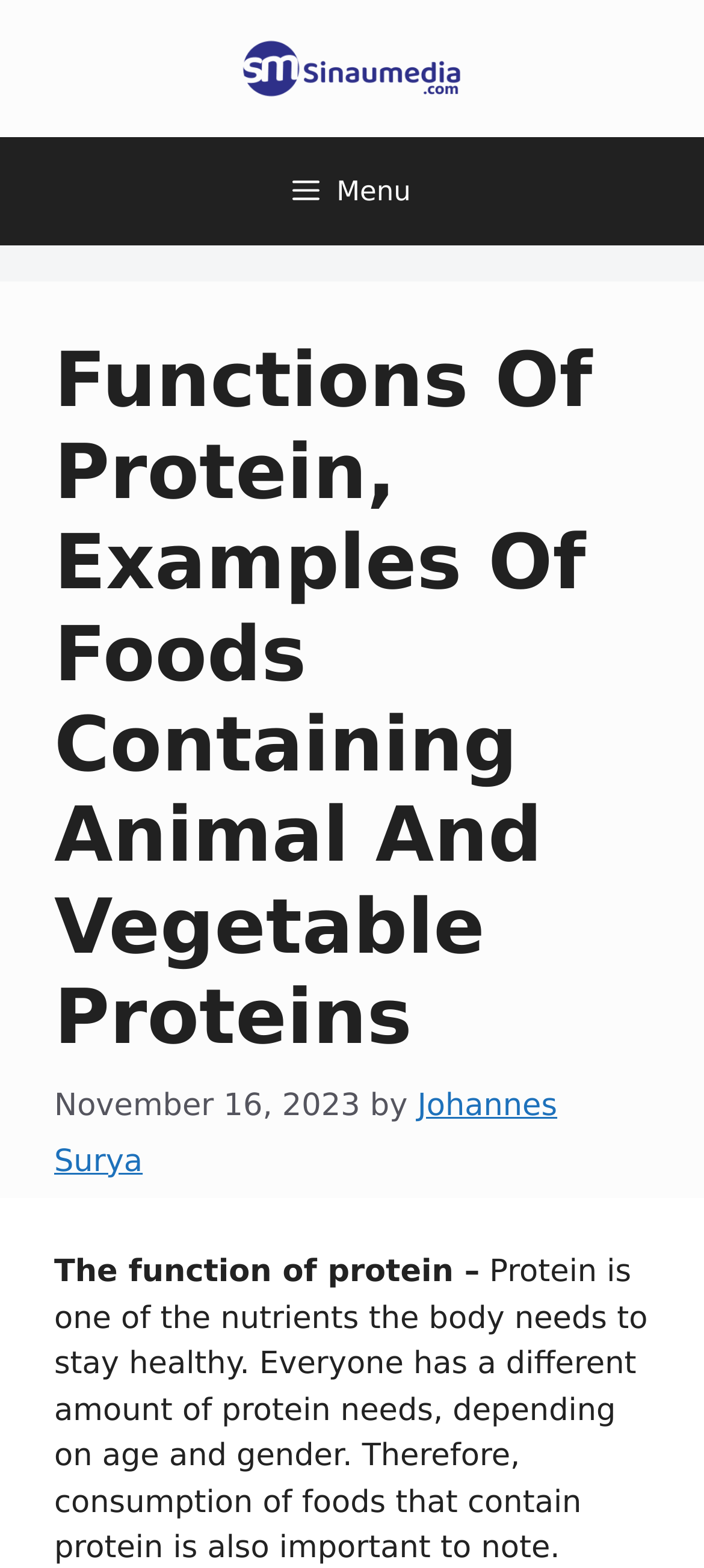Respond concisely with one word or phrase to the following query:
What is the date of the article?

November 16, 2023